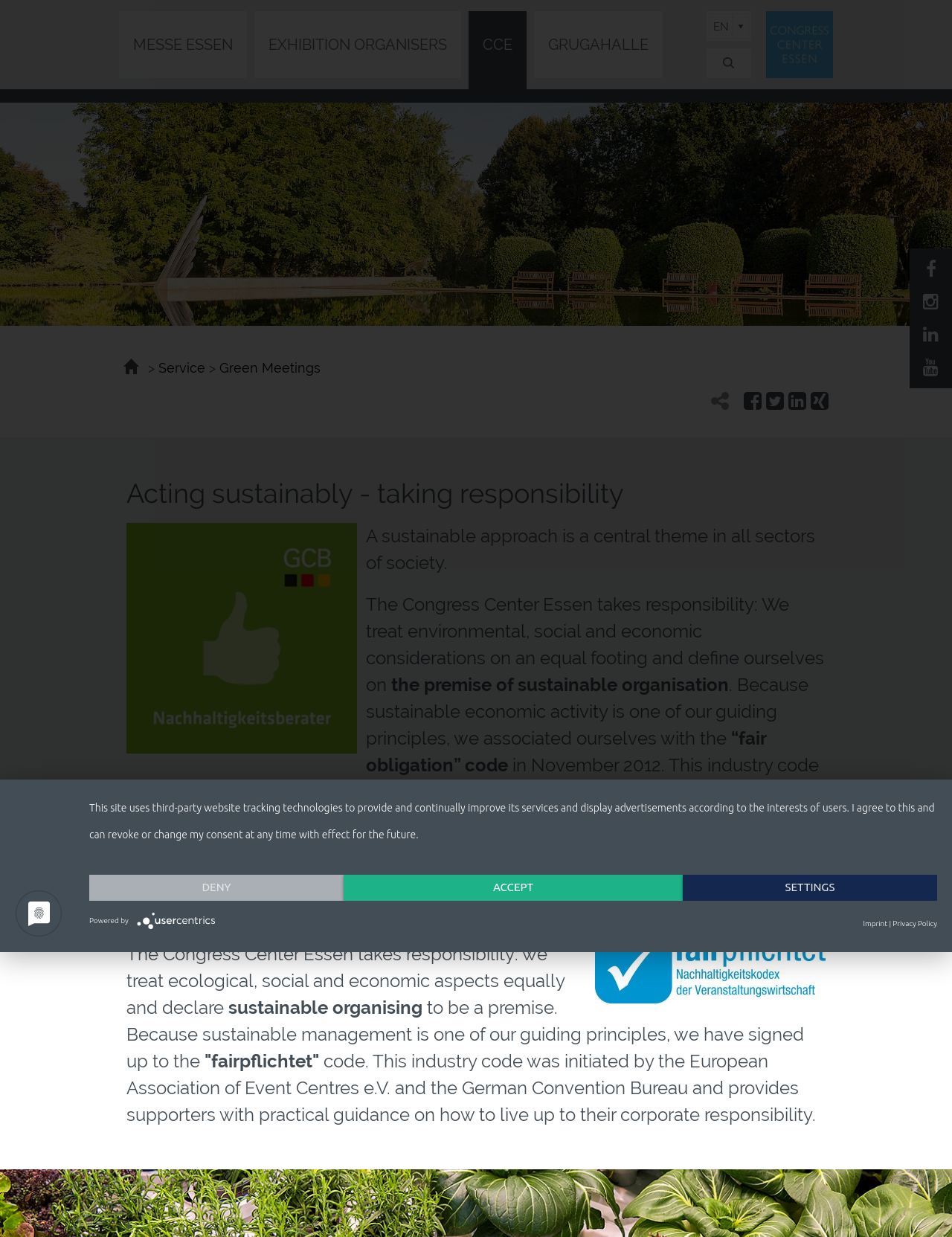What is the theme of the congress center?
Craft a detailed and extensive response to the question.

I found the answer by reading the static text 'A sustainable approach is a central theme in all sectors of society.' which indicates that sustainability is a key theme of the congress center.